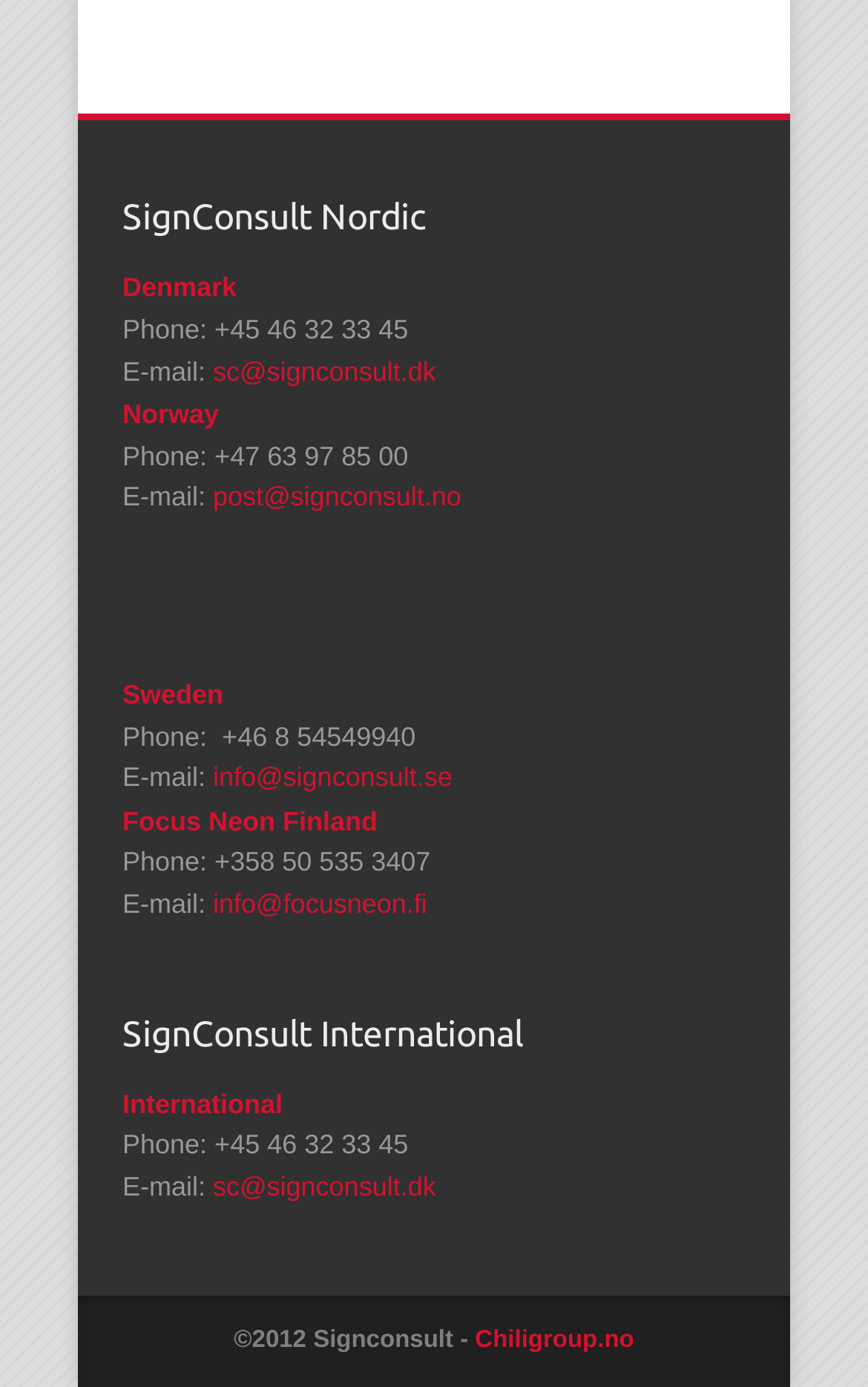What is the phone number for Norway?
Based on the image, provide a one-word or brief-phrase response.

+47 63 97 85 00